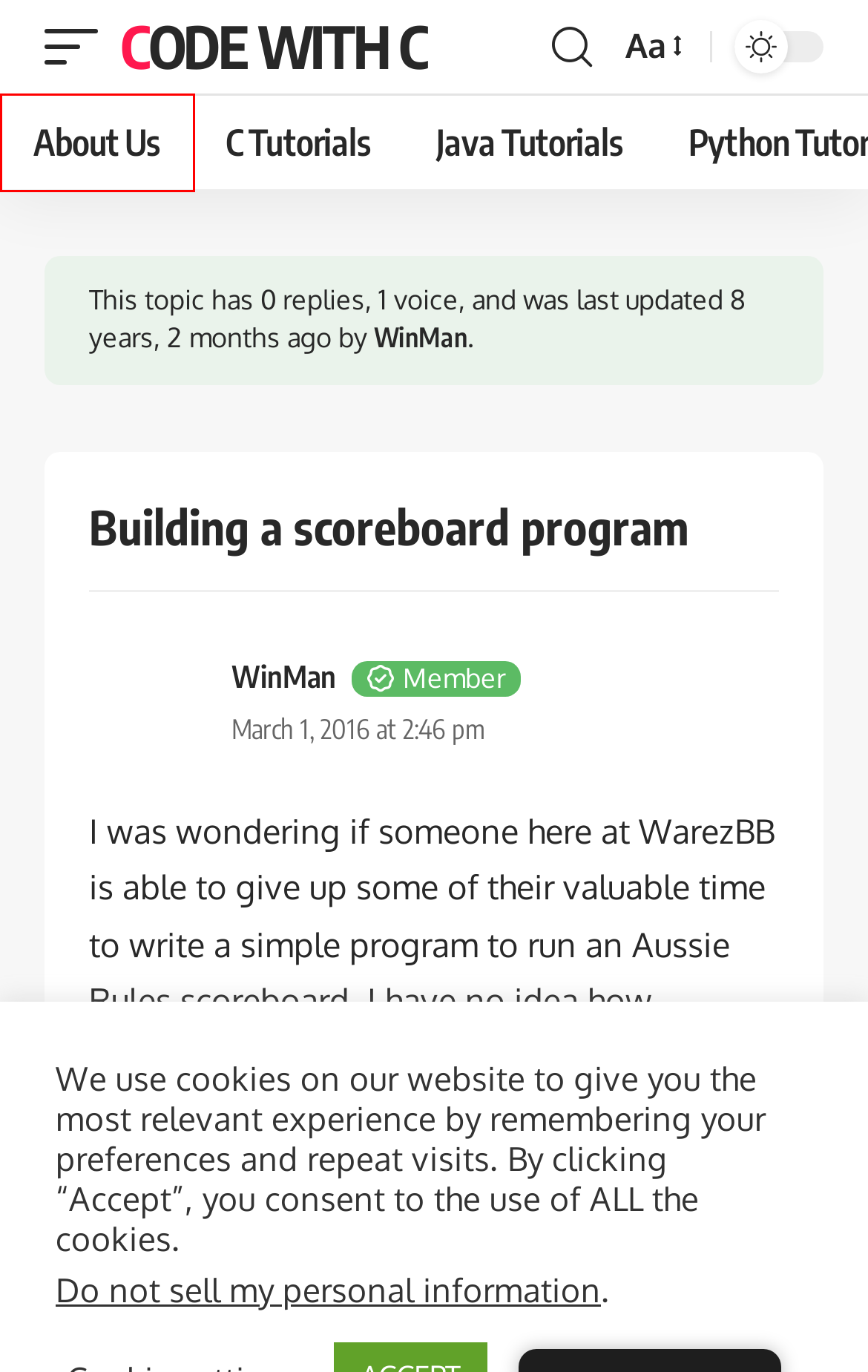You are presented with a screenshot of a webpage with a red bounding box. Select the webpage description that most closely matches the new webpage after clicking the element inside the red bounding box. The options are:
A. WinMan - Code With C
B. About Us - Code With C
C. Java Tutorials - Code With C
D. PHP Tutorials Archives - Code With C
E. C Tutorials | Code With C
F. Privacy Policy | Code With C
G. VB & VB.NET Projects Archives - Code With C
H. Code With C | Programming, Projects, Source Codes, Learning Tutorials

B